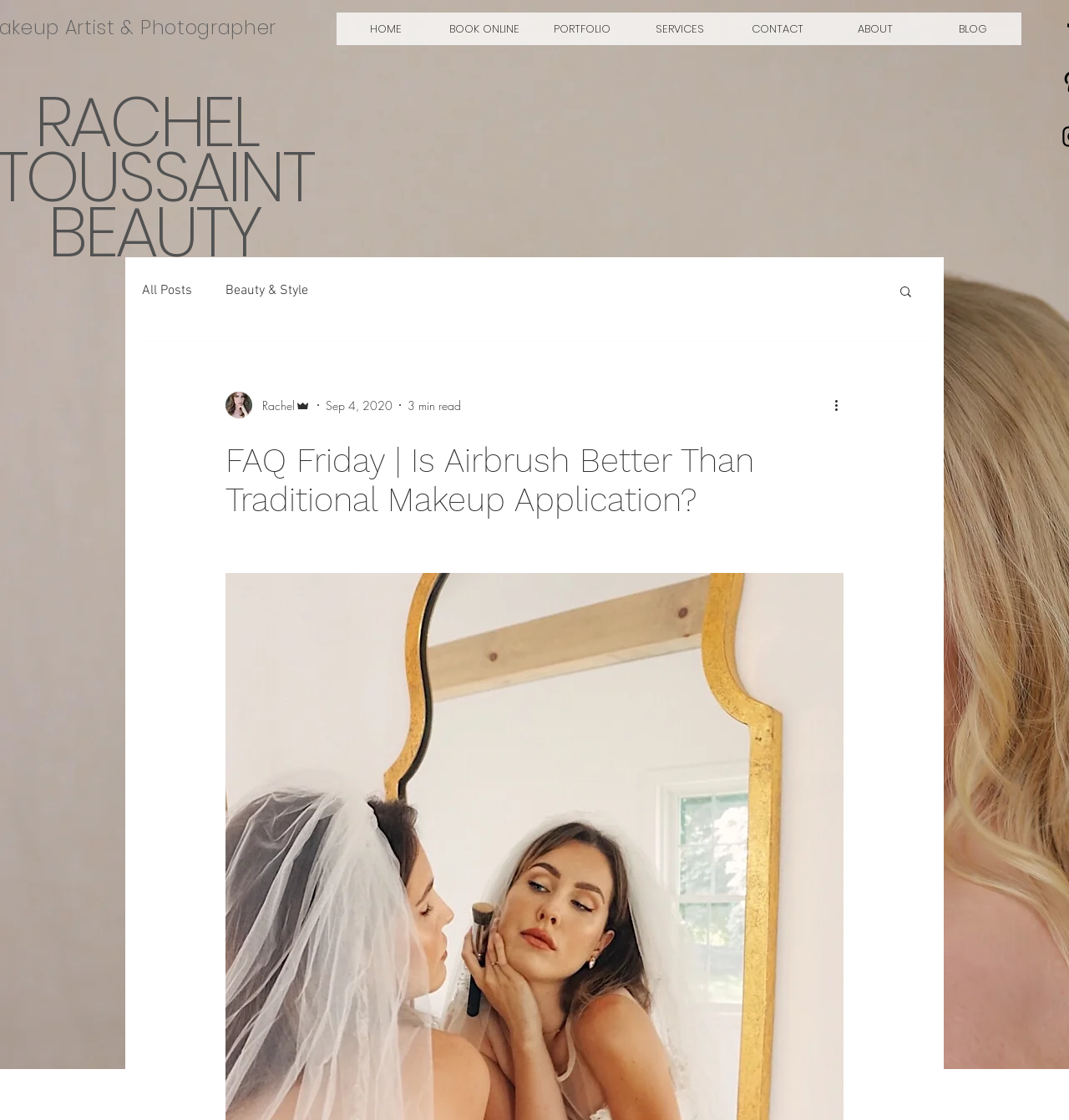Please answer the following question as detailed as possible based on the image: 
What is the name of the author?

The author's name is mentioned in the webpage as 'Rachel' which is a generic element with bounding box coordinates [0.236, 0.354, 0.276, 0.37]. This element is located below the writer's picture and above the date 'Sep 4, 2020'.